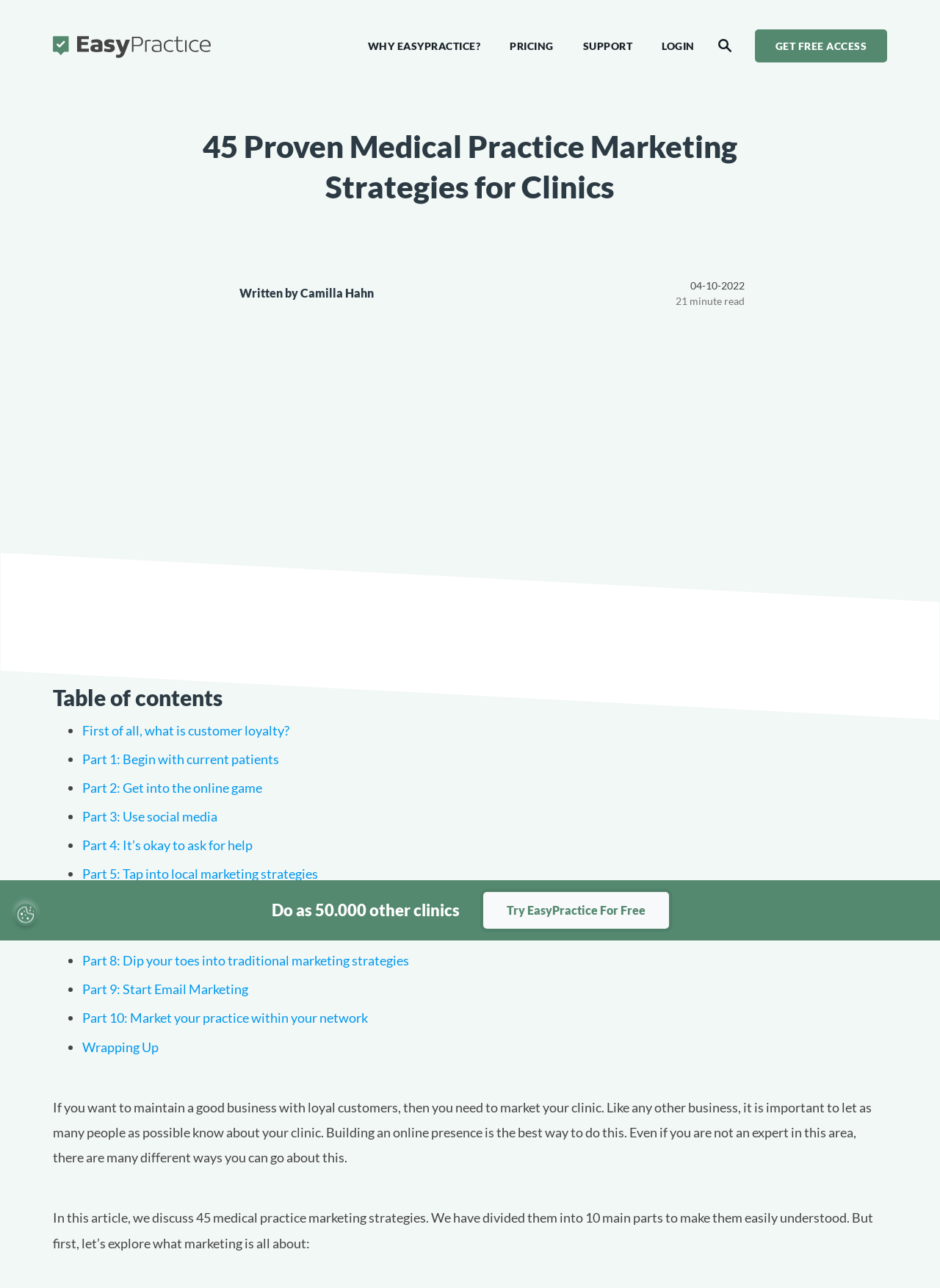Answer the question in a single word or phrase:
What is the purpose of marketing a clinic?

To maintain a good business with loyal customers